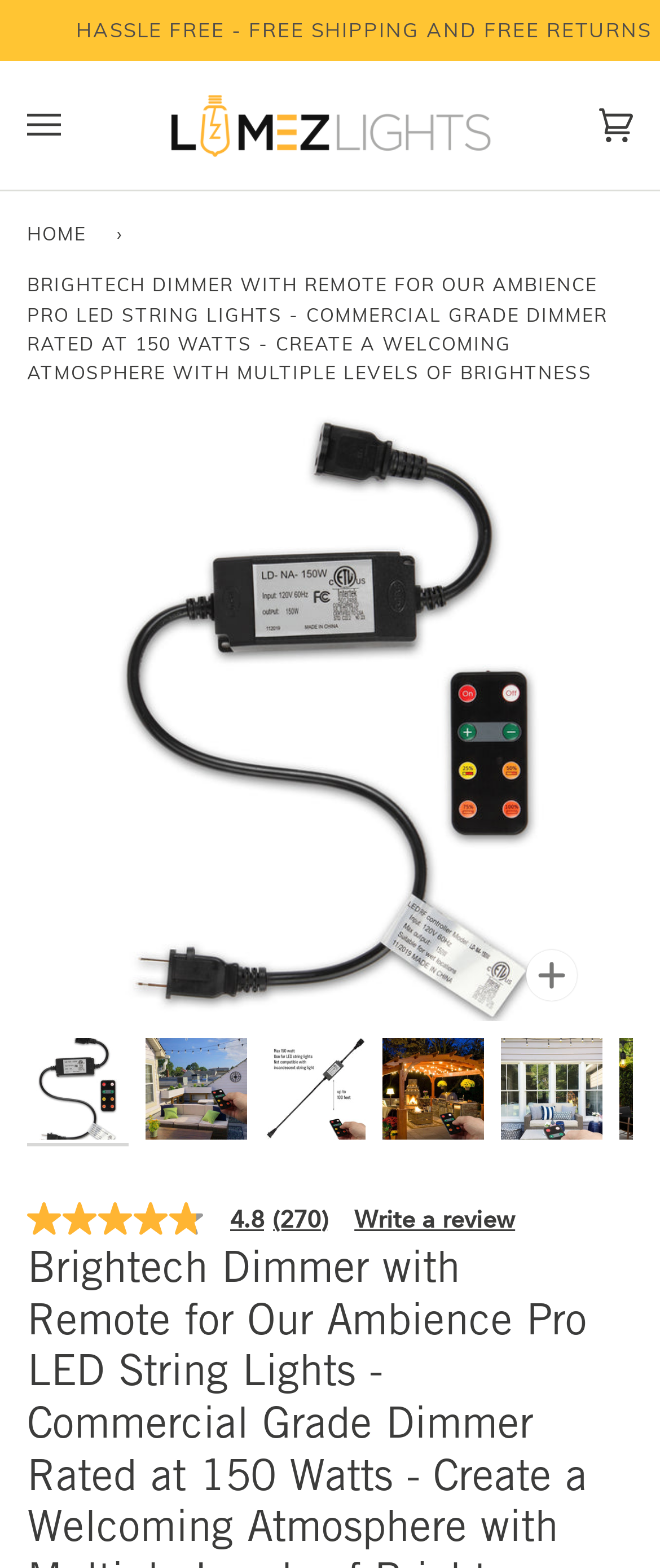Using the given element description, provide the bounding box coordinates (top-left x, top-left y, bottom-right x, bottom-right y) for the corresponding UI element in the screenshot: Cart $0.00 (0)

[0.805, 0.039, 0.959, 0.12]